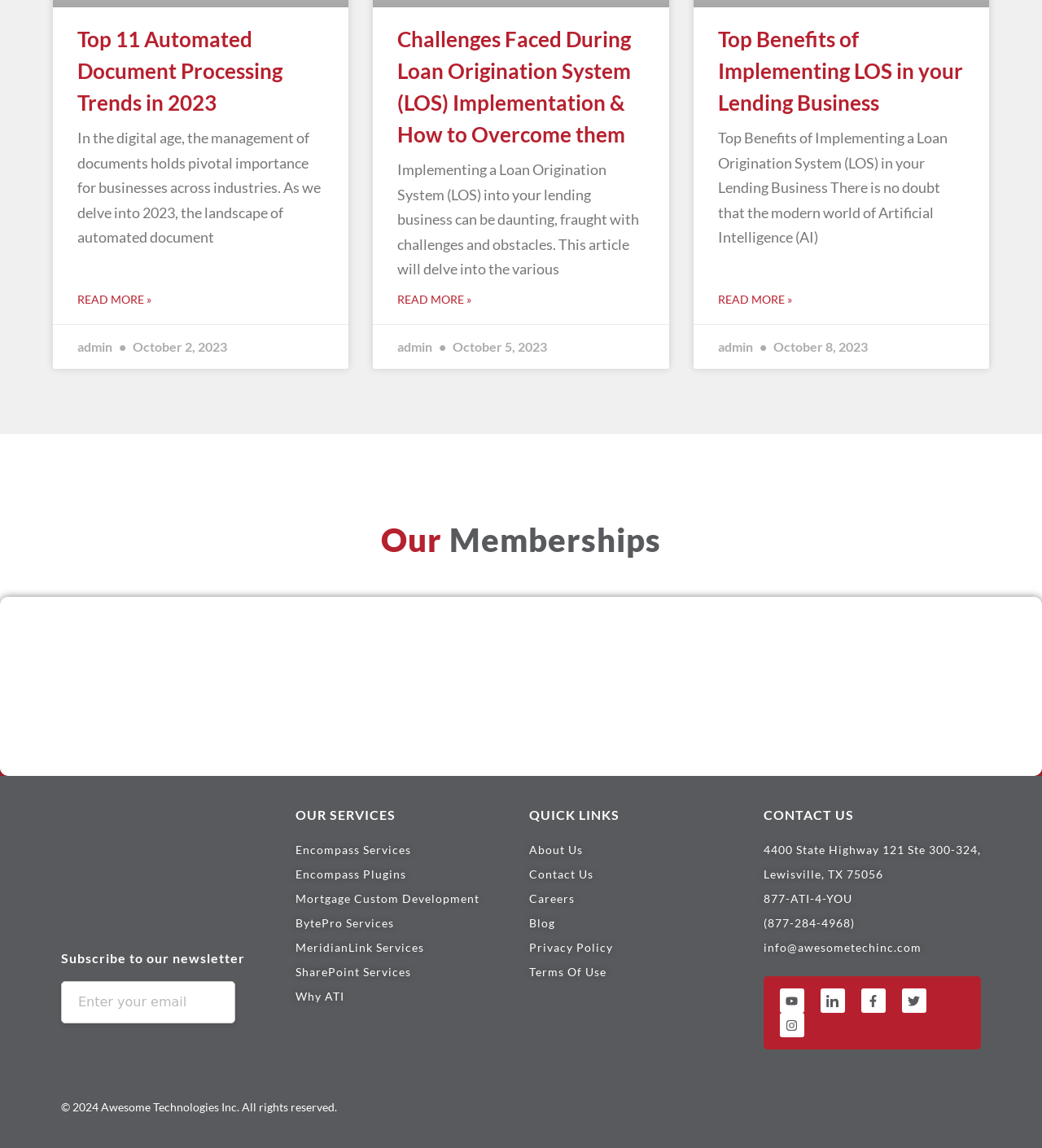Respond to the following query with just one word or a short phrase: 
How can I contact ATI?

Phone, email, address